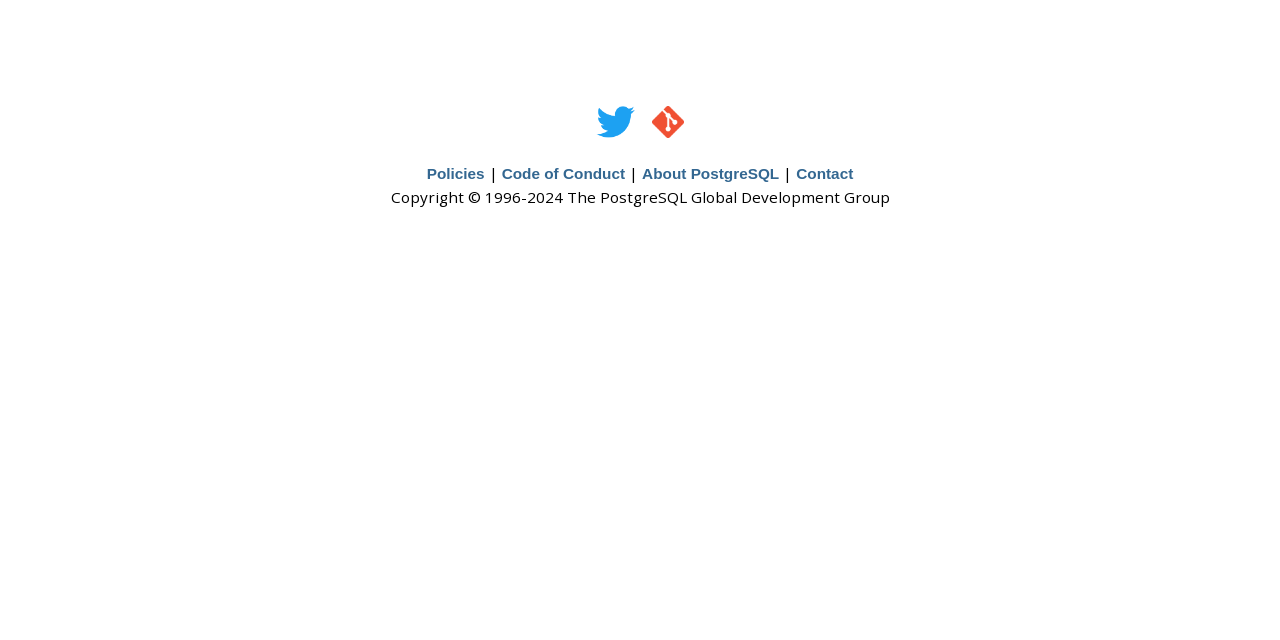Please provide the bounding box coordinates in the format (top-left x, top-left y, bottom-right x, bottom-right y). Remember, all values are floating point numbers between 0 and 1. What is the bounding box coordinate of the region described as: About PostgreSQL

[0.502, 0.257, 0.609, 0.284]